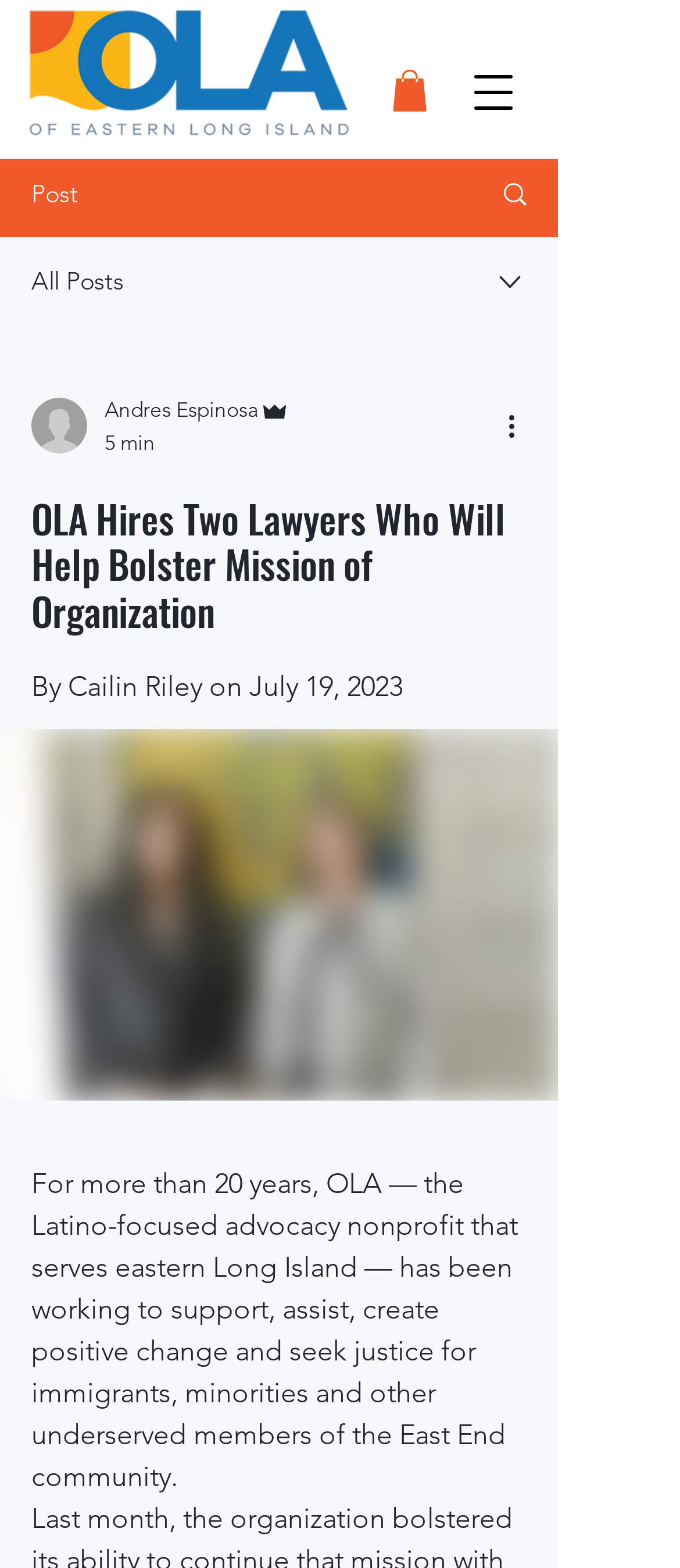Please provide a short answer using a single word or phrase for the question:
How much time did it take to read the article?

5 min